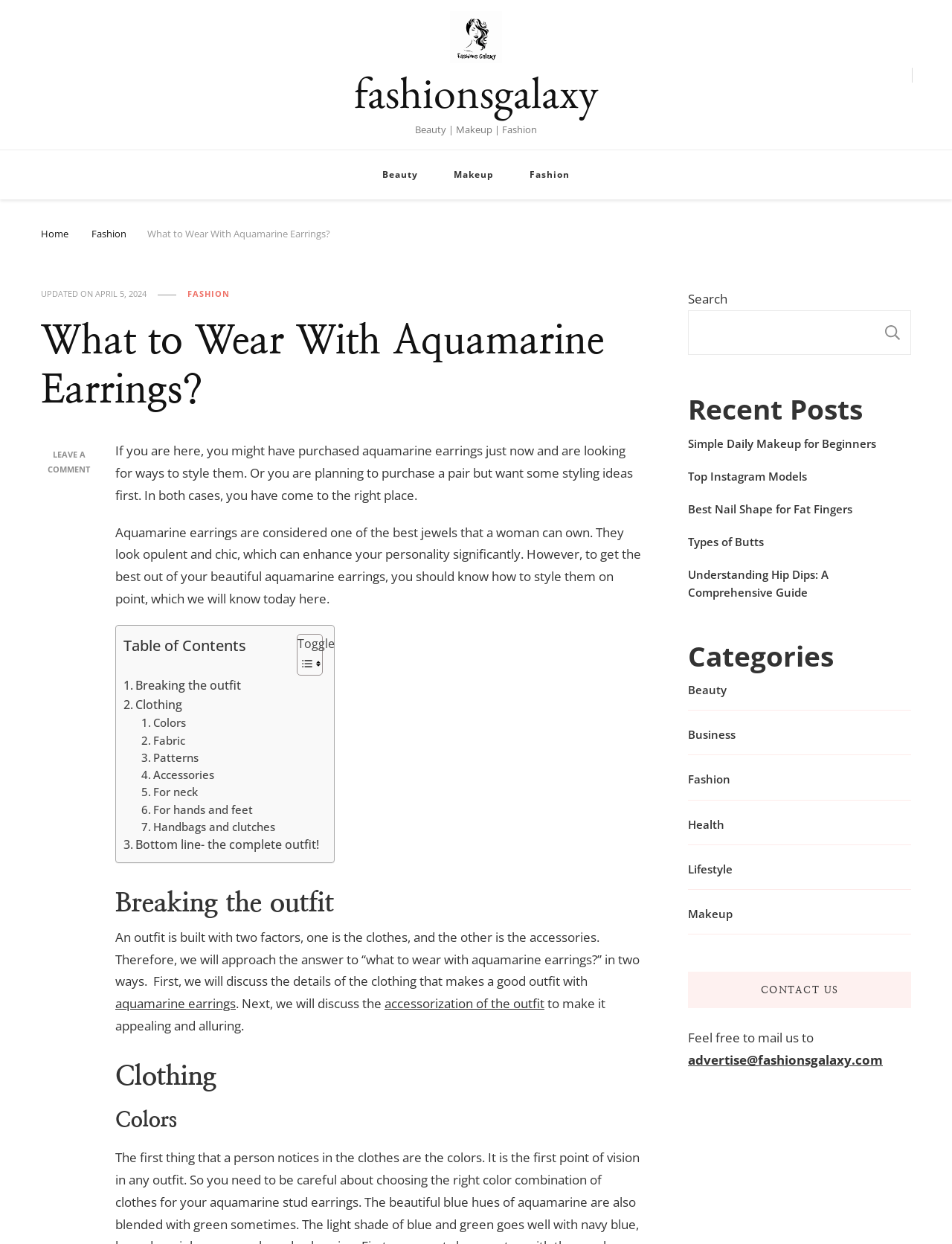Based on the element description, predict the bounding box coordinates (top-left x, top-left y, bottom-right x, bottom-right y) for the UI element in the screenshot: accessorization of the outfit

[0.404, 0.8, 0.572, 0.813]